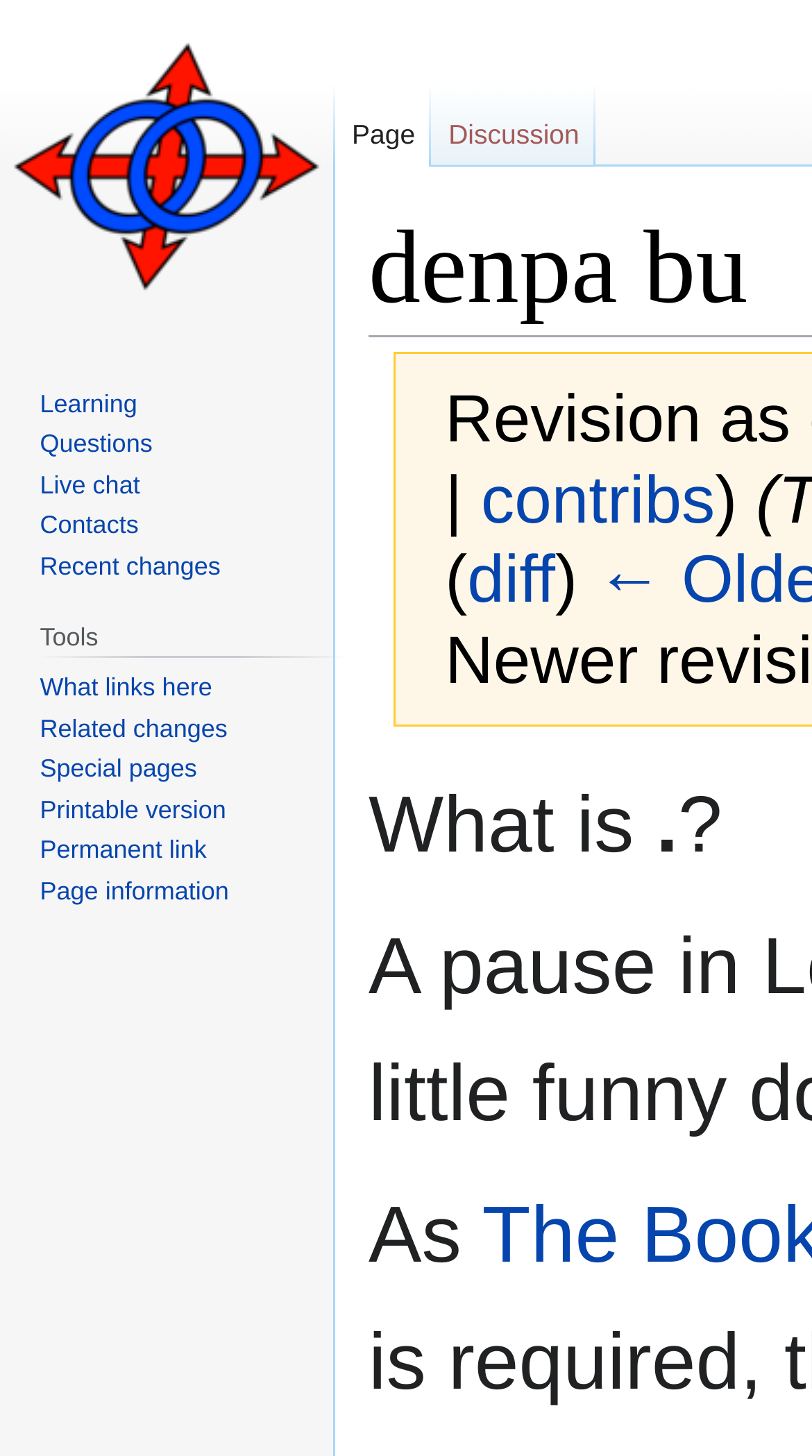Find the bounding box coordinates corresponding to the UI element with the description: "What links here". The coordinates should be formatted as [left, top, right, bottom], with values as floats between 0 and 1.

[0.049, 0.462, 0.261, 0.482]